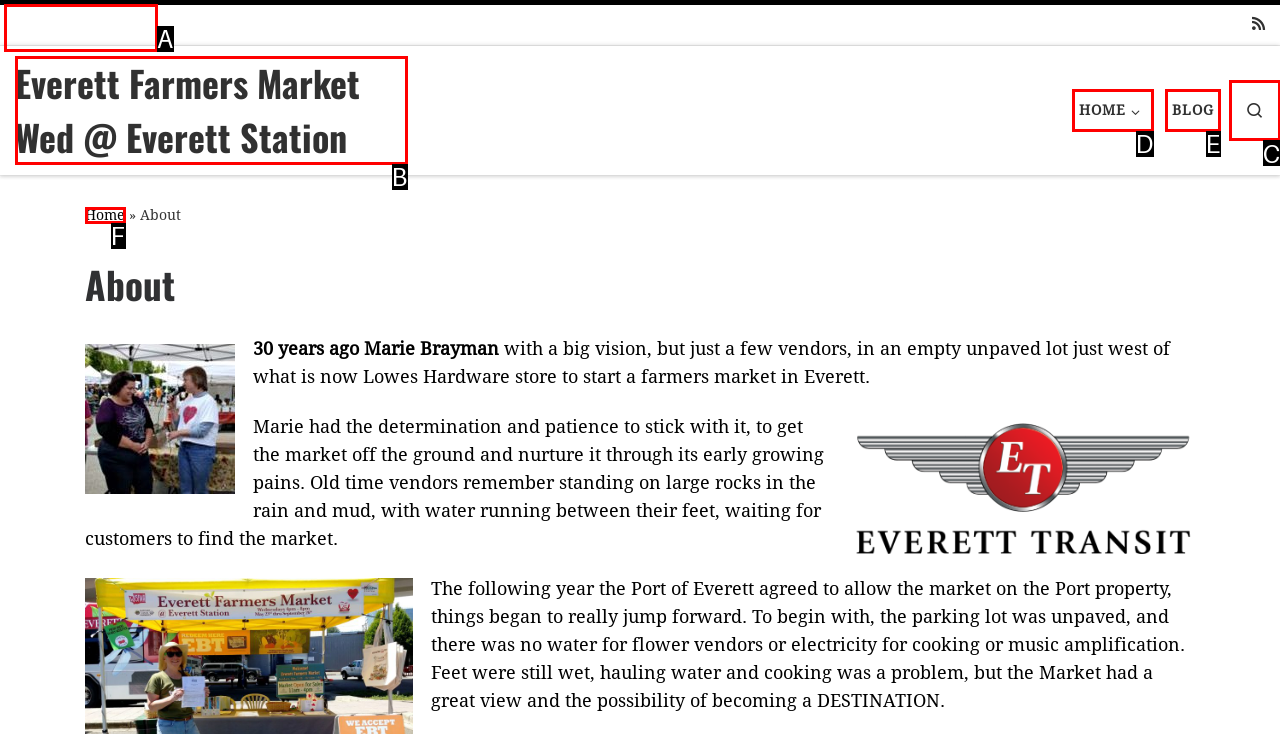Identify the letter of the UI element that corresponds to: Home
Respond with the letter of the option directly.

F